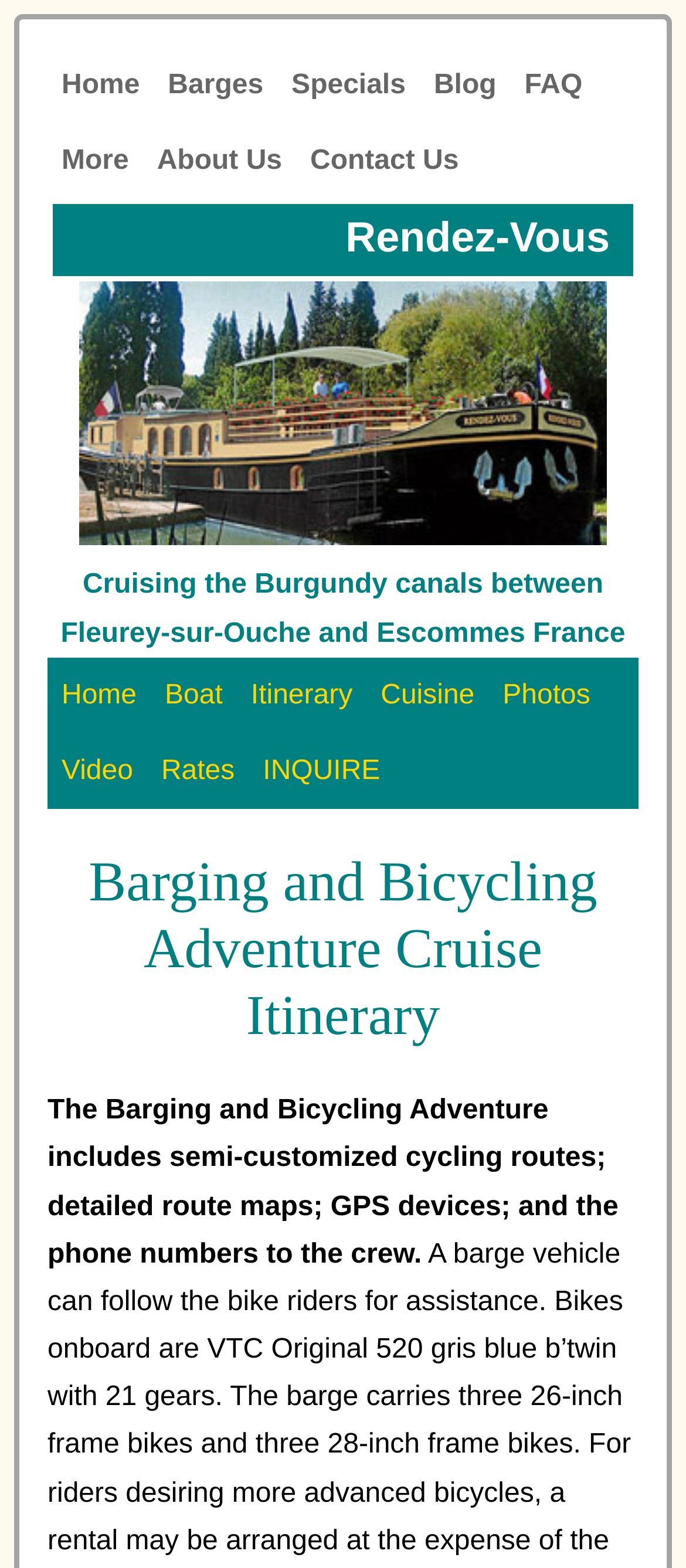Provide a thorough description of the webpage you see.

The webpage is about a luxury boutique hotel barge cruise vacation along the waterways of Burgundy, specifically the Canal de Bourgogne. At the top, there is a navigation menu with links to "Home", "Barges", "Specials", "Blog", "FAQ", and "More" on the left, and "About Us" and "Contact Us" on the right. 

Below the navigation menu, there is a large image of the Hotel Barge RENDEZ-VOUS, which takes up most of the width of the page. Above the image, there is a heading "Rendez-Vous" in a prominent position. 

To the right of the image, there is a block of text describing the cruise itinerary, which mentions cruising the Burgundy canals between Fleurey-sur-Ouche and Escommes, France. 

Below the image, there is another navigation menu with links to "Home", "Boat", "Itinerary", "Cuisine", "Photos", "Video", "Rates", and "INQUIRE". 

Further down, there is a heading "Barging and Bicycling Adventure Cruise Itinerary" in a prominent position, followed by a paragraph of text describing the adventure cruise, which includes semi-customized cycling routes, detailed route maps, GPS devices, and phone numbers to the crew.